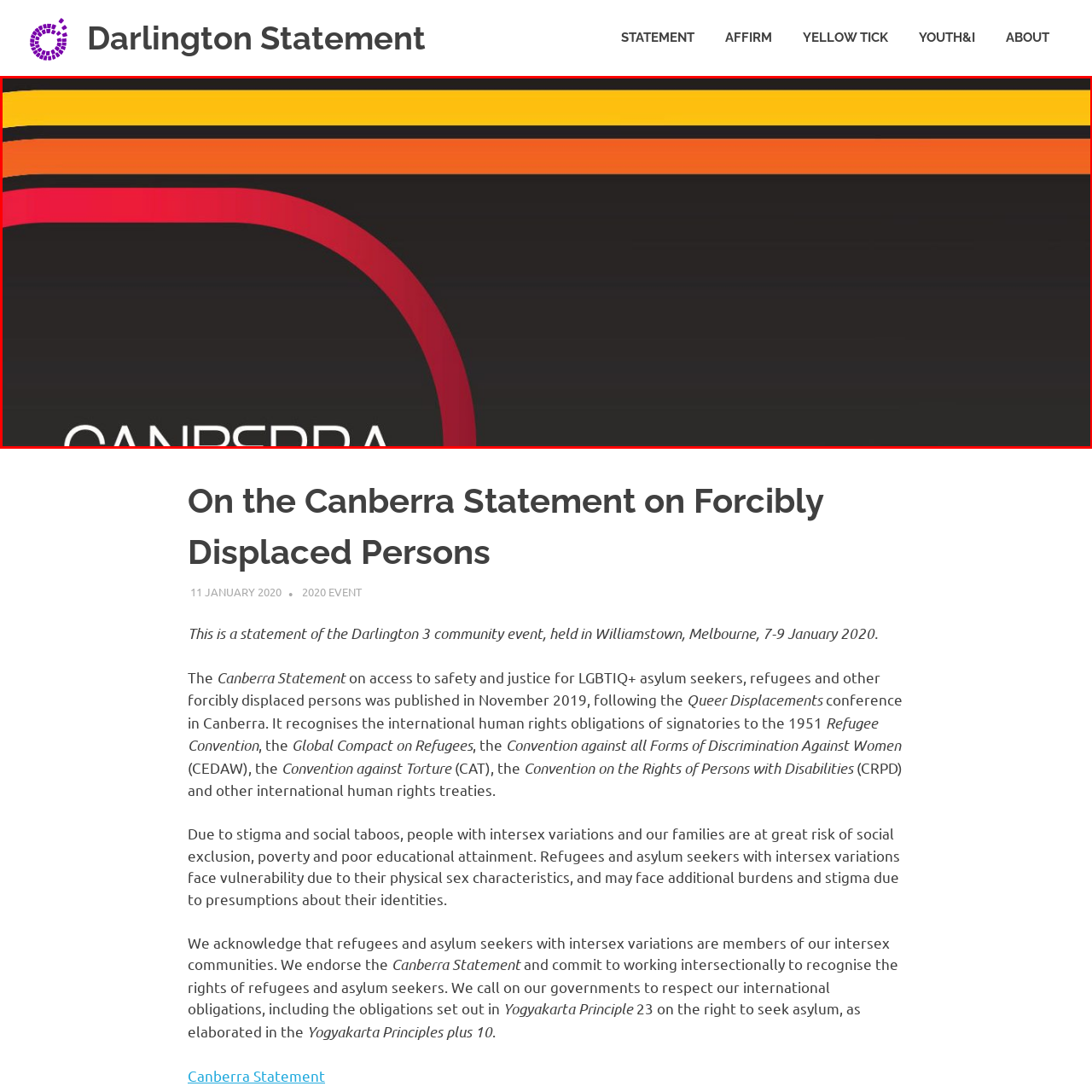What is written at the bottom of the design?
Look closely at the portion of the image highlighted by the red bounding box and provide a comprehensive answer to the question.

According to the caption, the word 'CANBERRA' is prominently displayed at the bottom of the design in a clean, bold font, emphasizing the significance of the Canberra Statement.